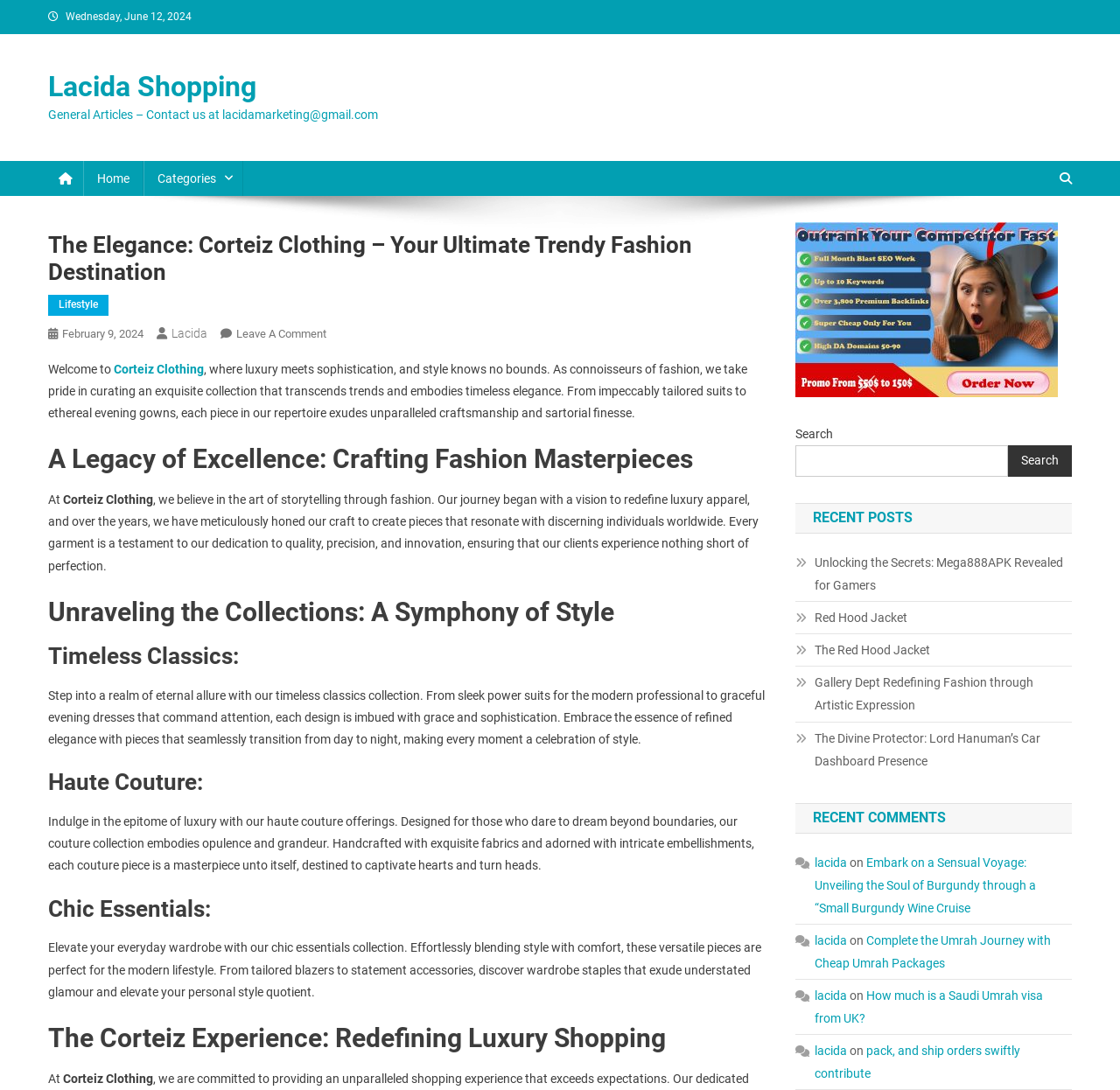Provide a one-word or one-phrase answer to the question:
What is the main theme of the collections offered by Corteiz Clothing?

Elegance and sophistication